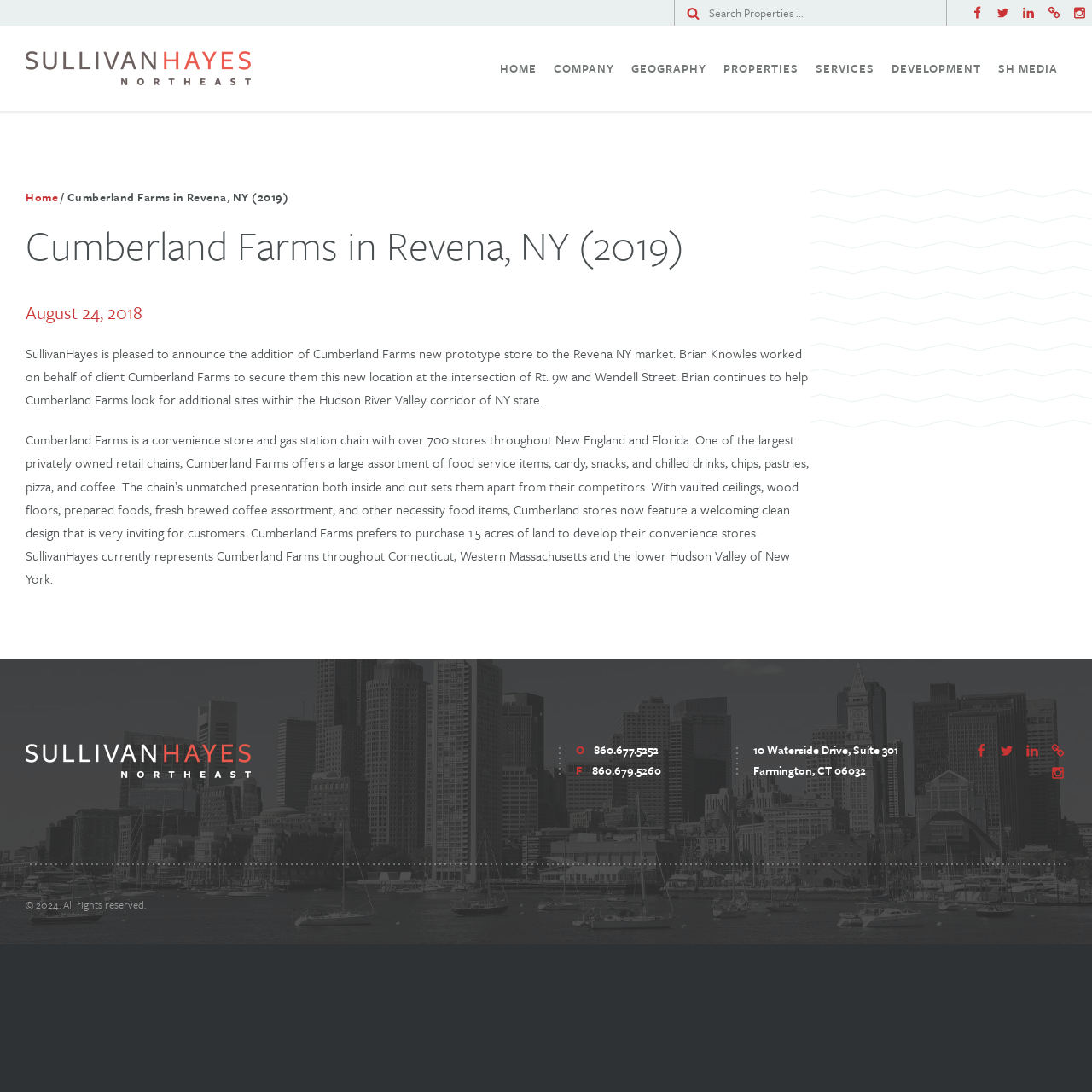Determine the bounding box for the described HTML element: "name="search_query" placeholder="Search Properties ..."". Ensure the coordinates are four float numbers between 0 and 1 in the format [left, top, right, bottom].

[0.617, 0.0, 0.867, 0.023]